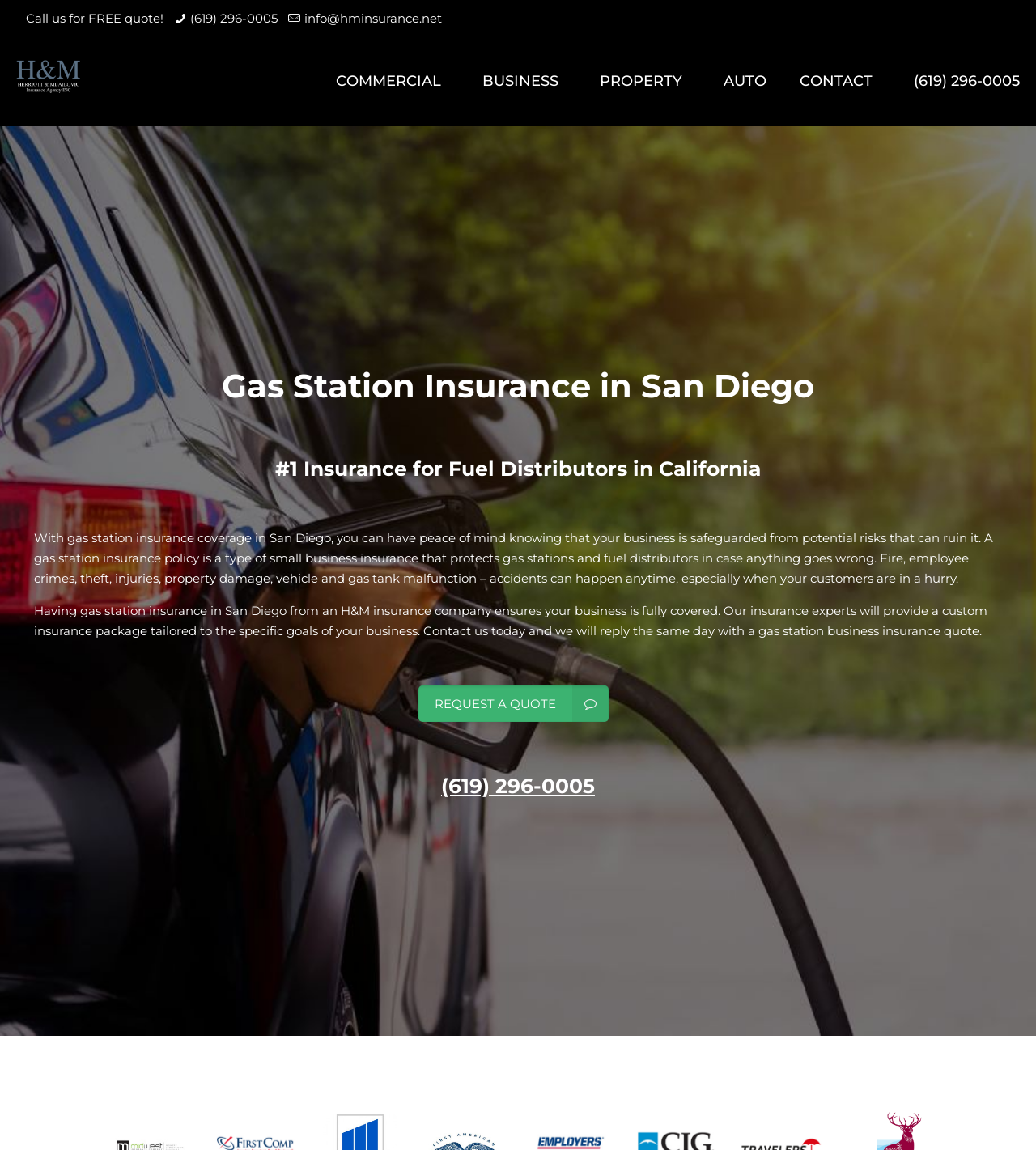Using the provided element description: "AUTO", determine the bounding box coordinates of the corresponding UI element in the screenshot.

[0.683, 0.032, 0.756, 0.109]